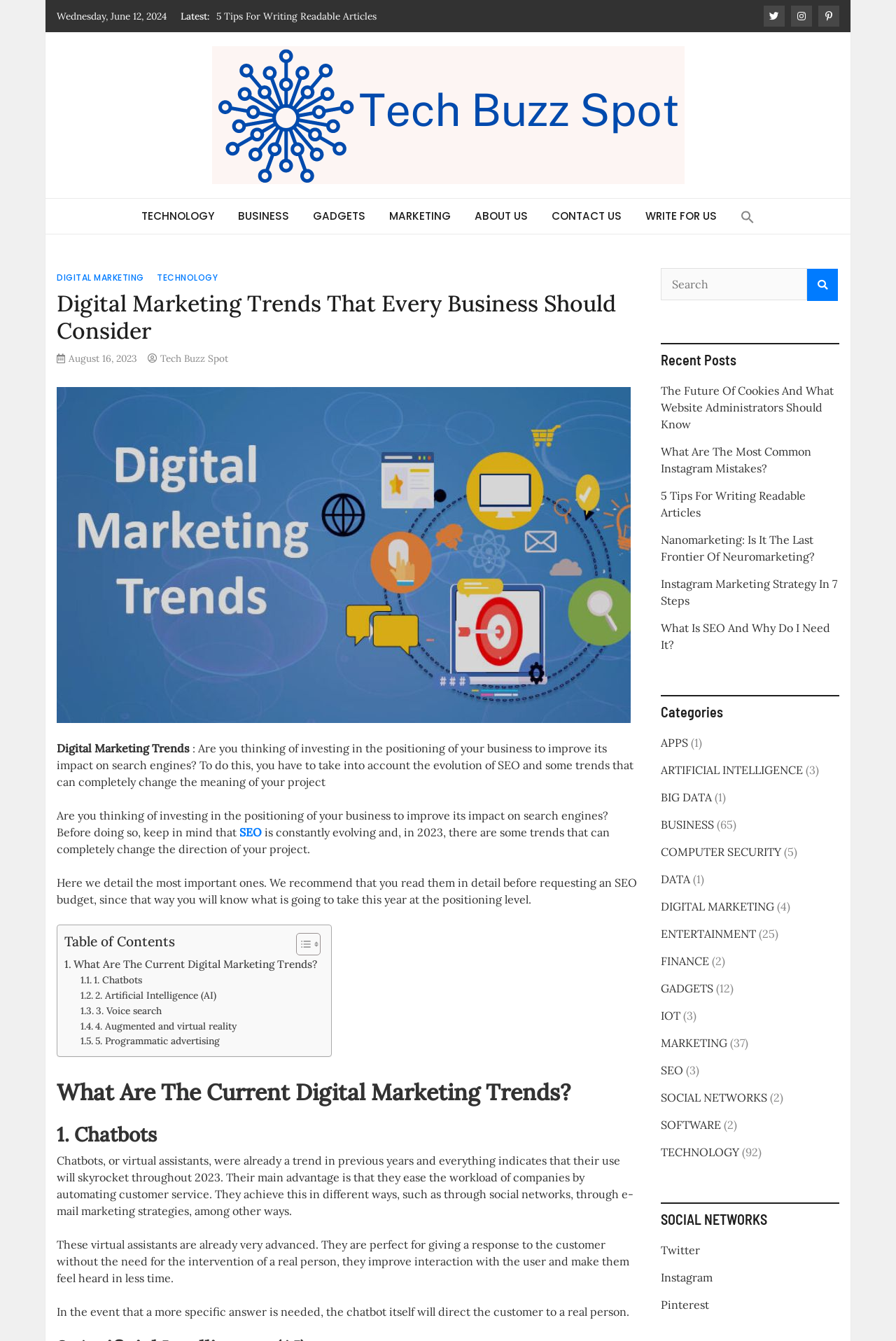Please indicate the bounding box coordinates for the clickable area to complete the following task: "View the 'Recent Posts'". The coordinates should be specified as four float numbers between 0 and 1, i.e., [left, top, right, bottom].

[0.737, 0.256, 0.937, 0.274]